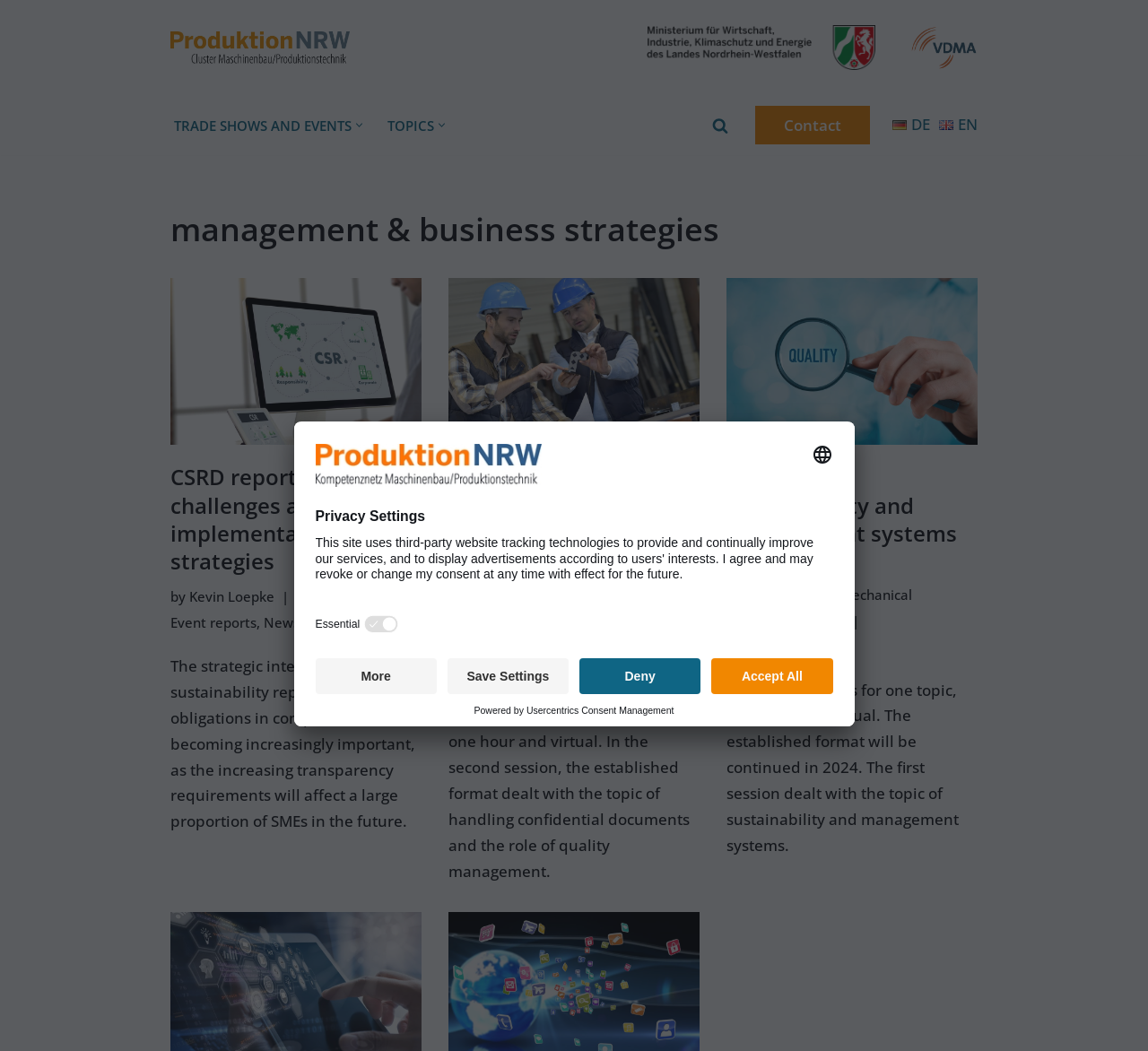Respond to the question below with a single word or phrase:
Who is the author of the articles?

Kevin Loepke